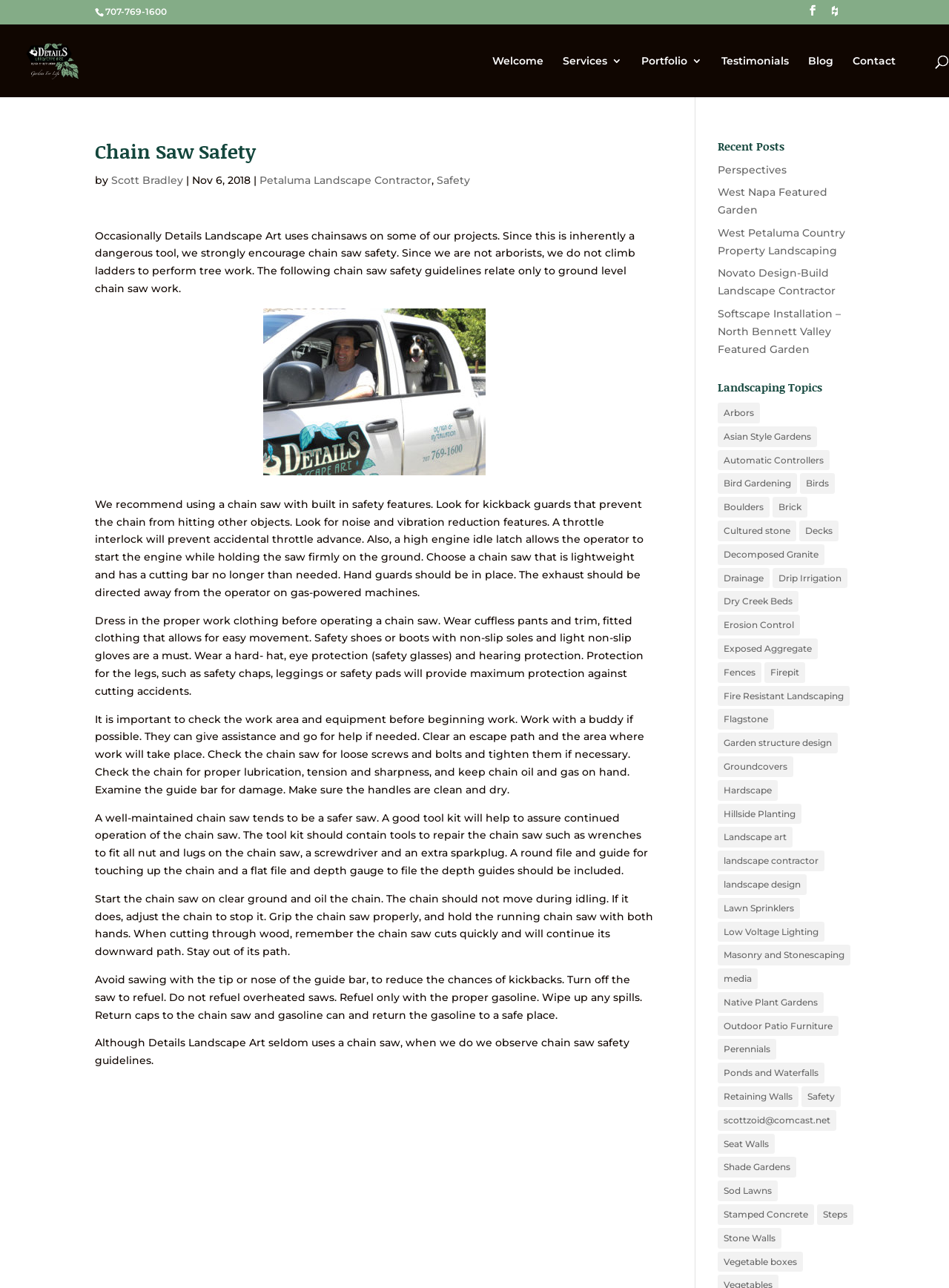What is the main theme of the website?
Look at the screenshot and give a one-word or phrase answer.

Landscape Art